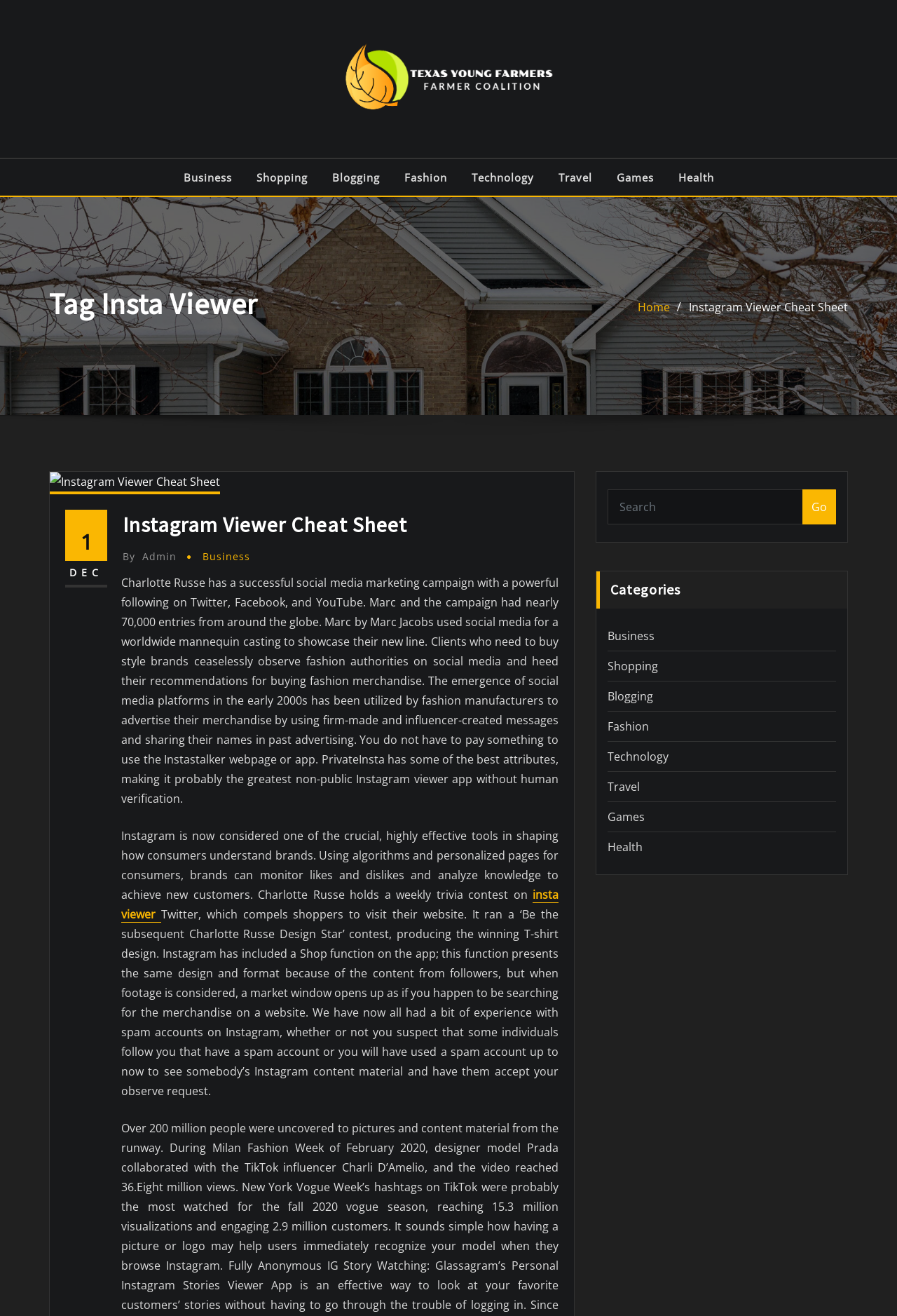Determine the bounding box for the UI element that matches this description: "insta viewer".

[0.135, 0.674, 0.623, 0.7]